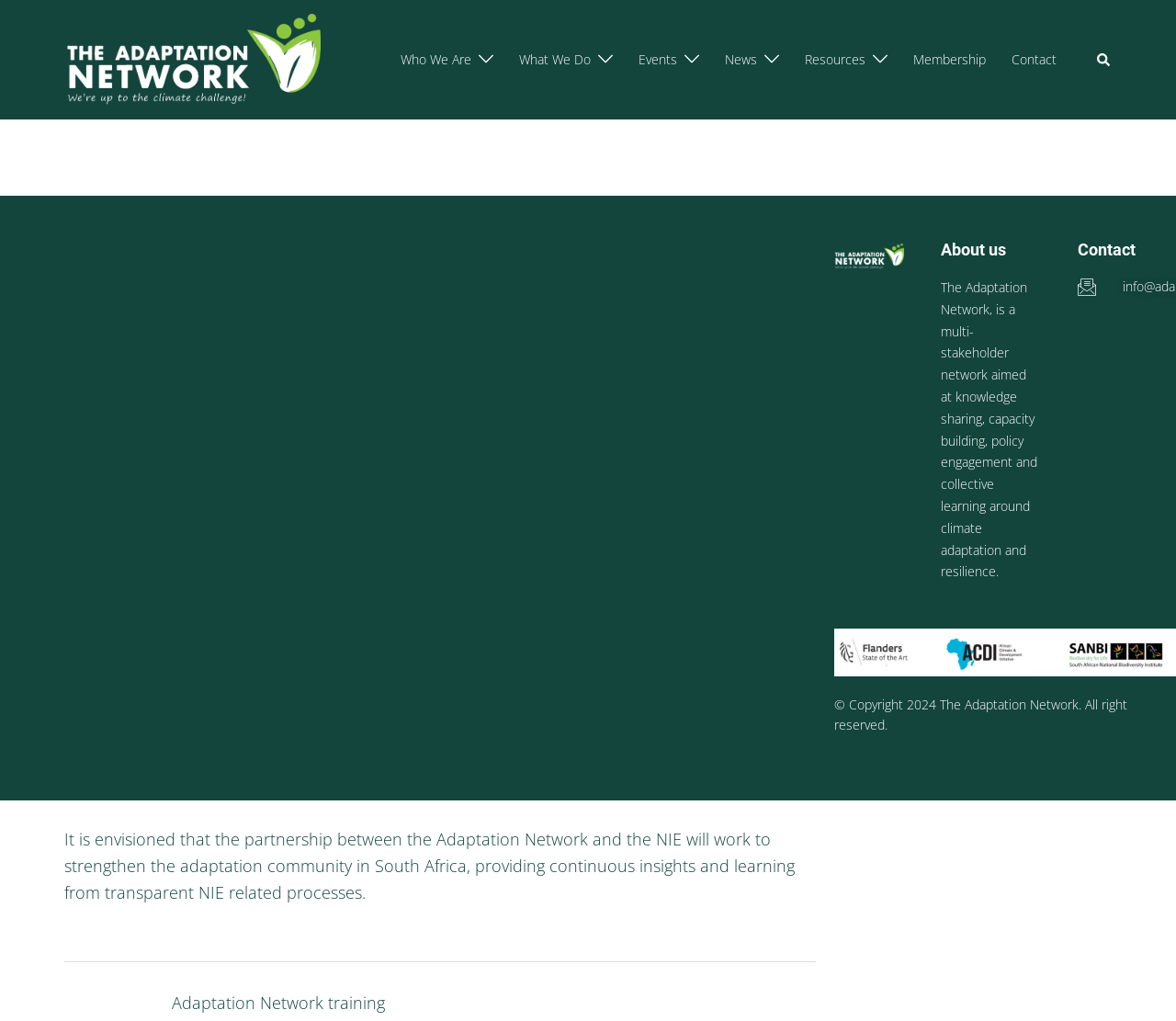Identify the bounding box coordinates of the part that should be clicked to carry out this instruction: "Click on the 'Who We Are' link".

[0.341, 0.048, 0.401, 0.069]